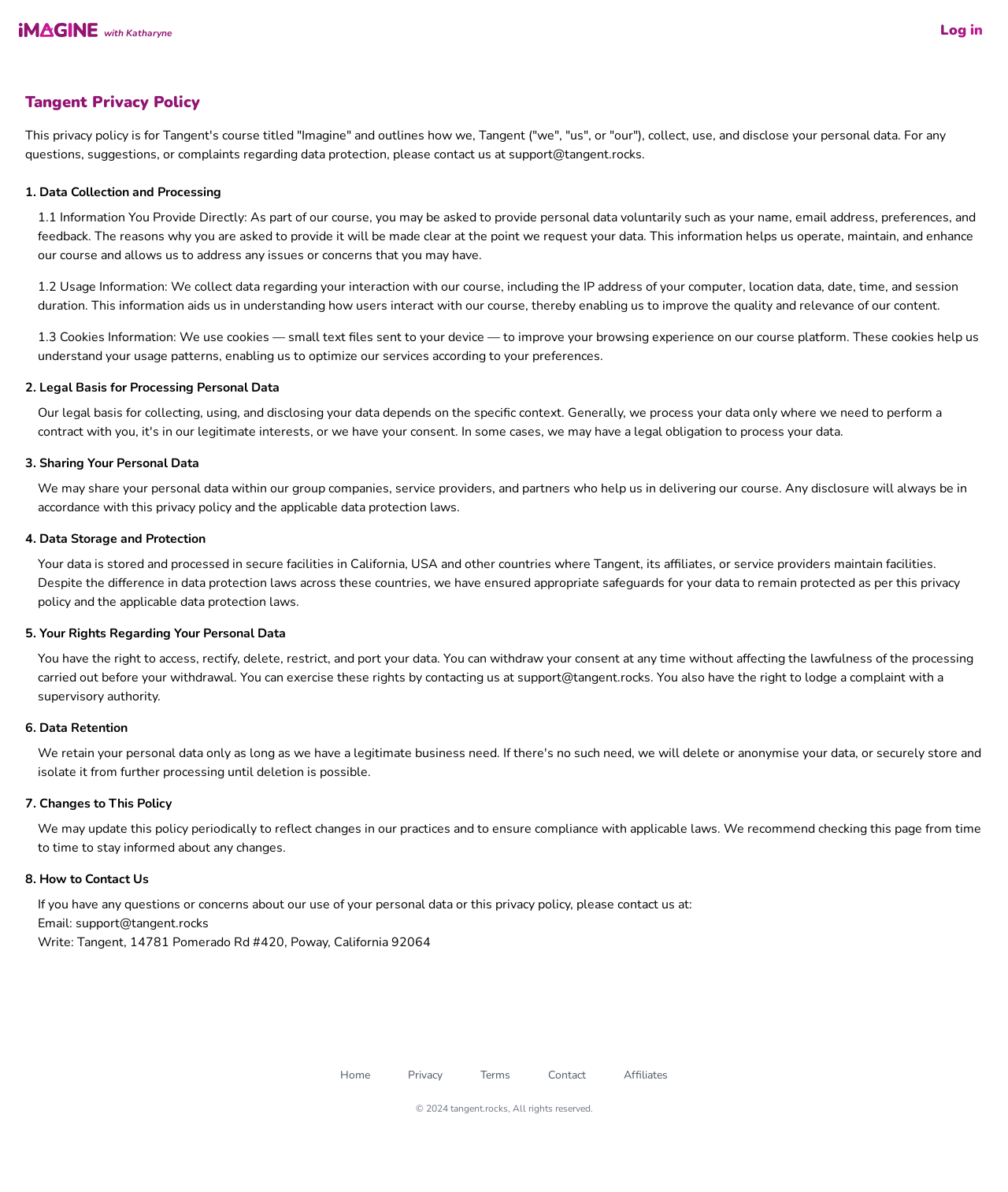What is the main title displayed on this webpage?

Tangent Privacy Policy